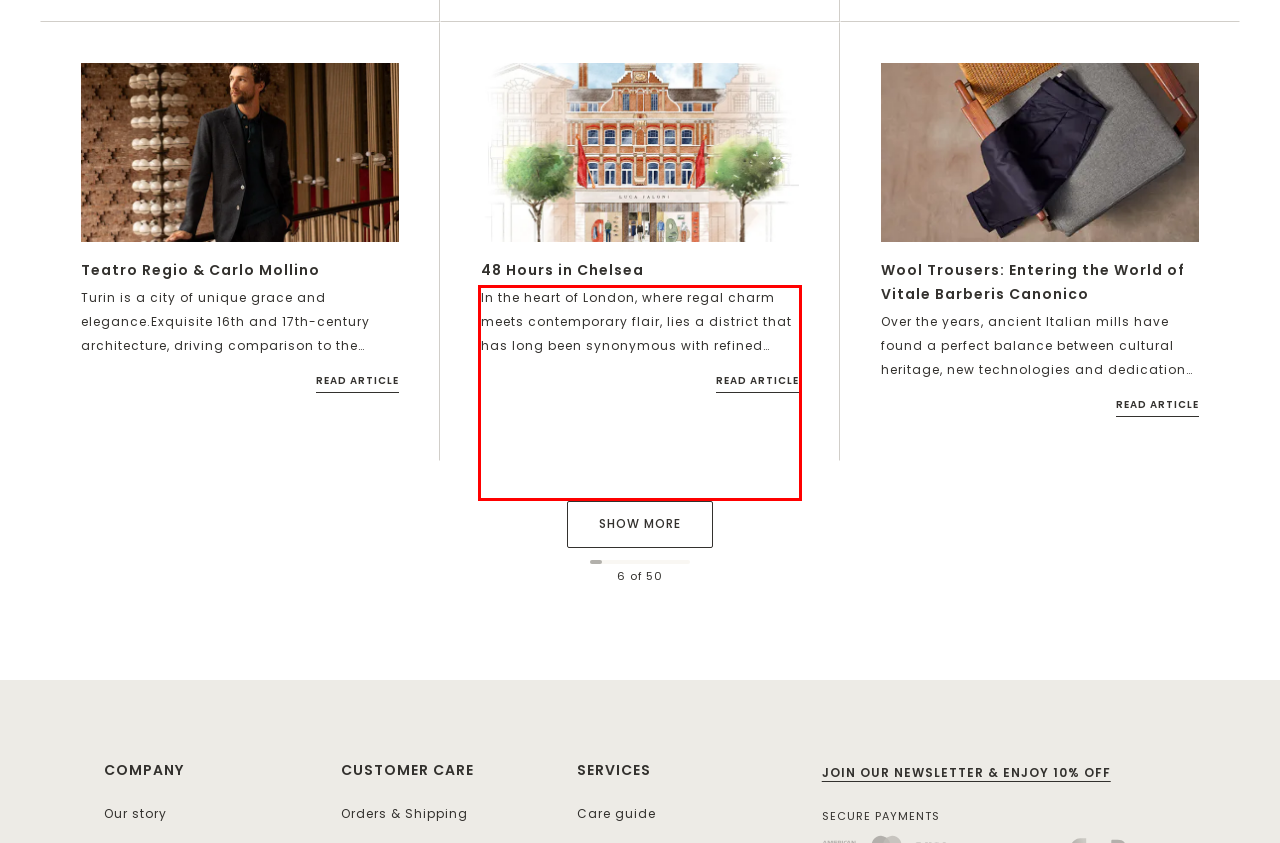Using the provided screenshot, read and generate the text content within the red-bordered area.

In the heart of London, where regal charm meets contemporary flair, lies a district that has long been synonymous with refined taste, cultural splendour and sartorial excellence: Chelsea, where history unfolds at every corner, seamlessly intermingling with the contemporary boutiques, art galleries and culinary delights that now define the area.